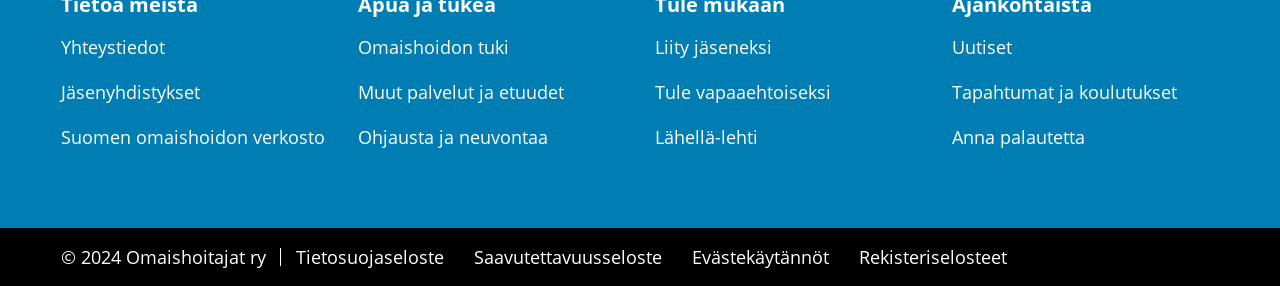What is the topmost link on the left side?
Can you provide a detailed and comprehensive answer to the question?

By analyzing the bounding box coordinates, I found that the link 'Yhteystiedot' has the smallest y1 value (0.122) among all links, indicating it is located at the topmost position on the left side.